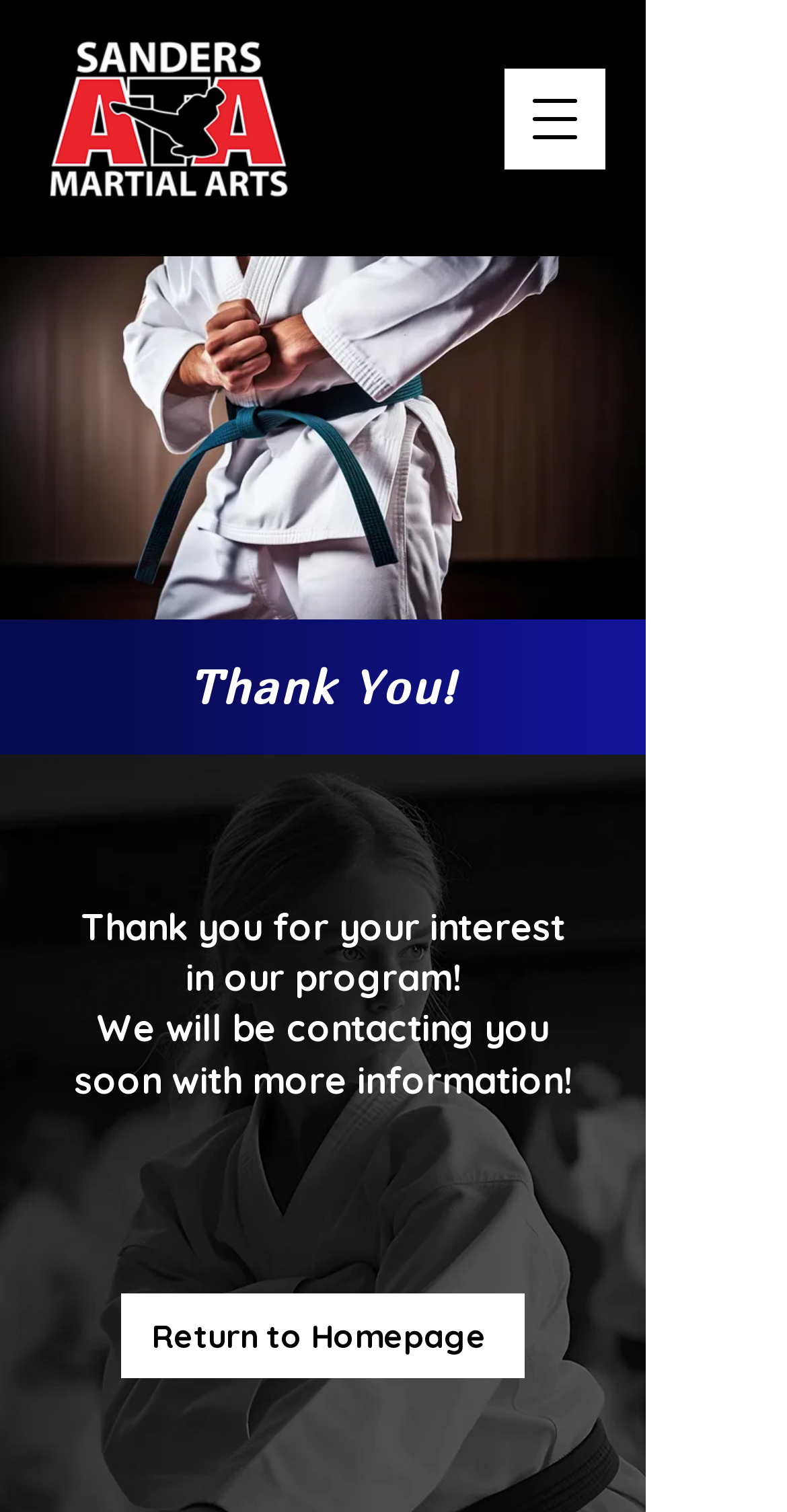Observe the image and answer the following question in detail: What is the purpose of the button?

The button has a popup dialog and is described as 'Open navigation menu', indicating that its purpose is to open a navigation menu when clicked.